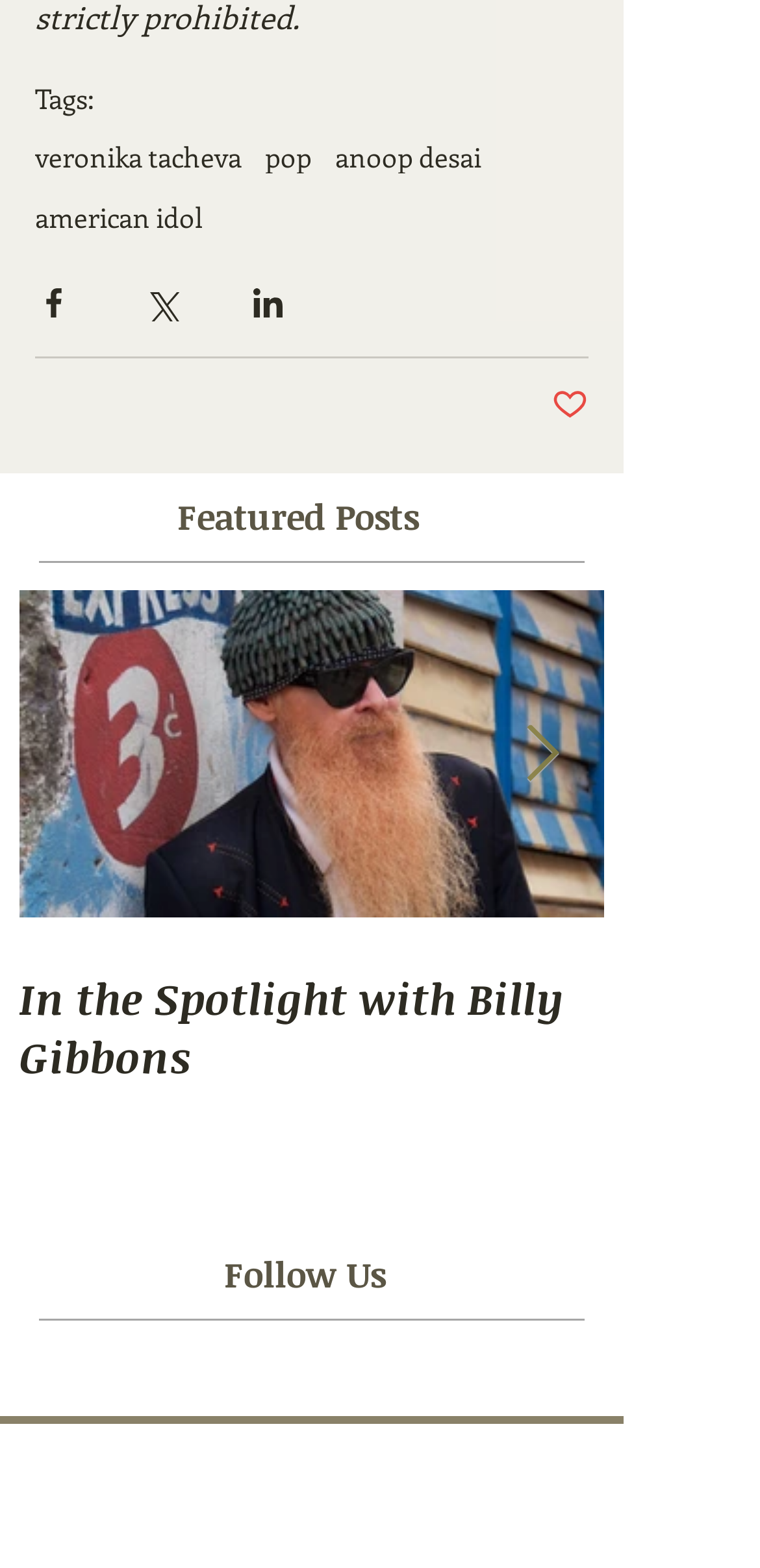Find the bounding box coordinates for the element described here: "pop".

[0.349, 0.09, 0.41, 0.111]